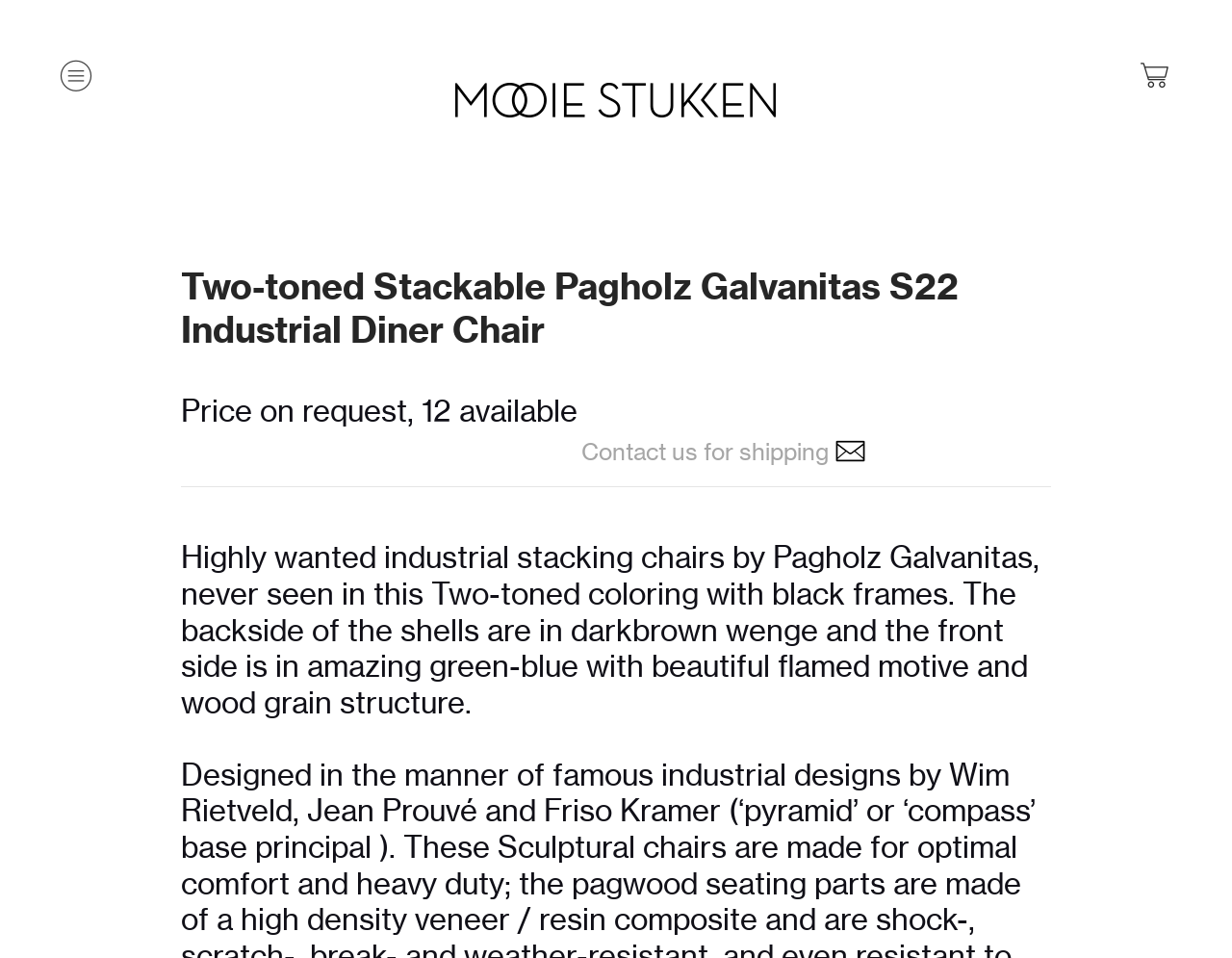Answer the question with a single word or phrase: 
What is the purpose of the link with the icon '︎'?

Contact us for shipping